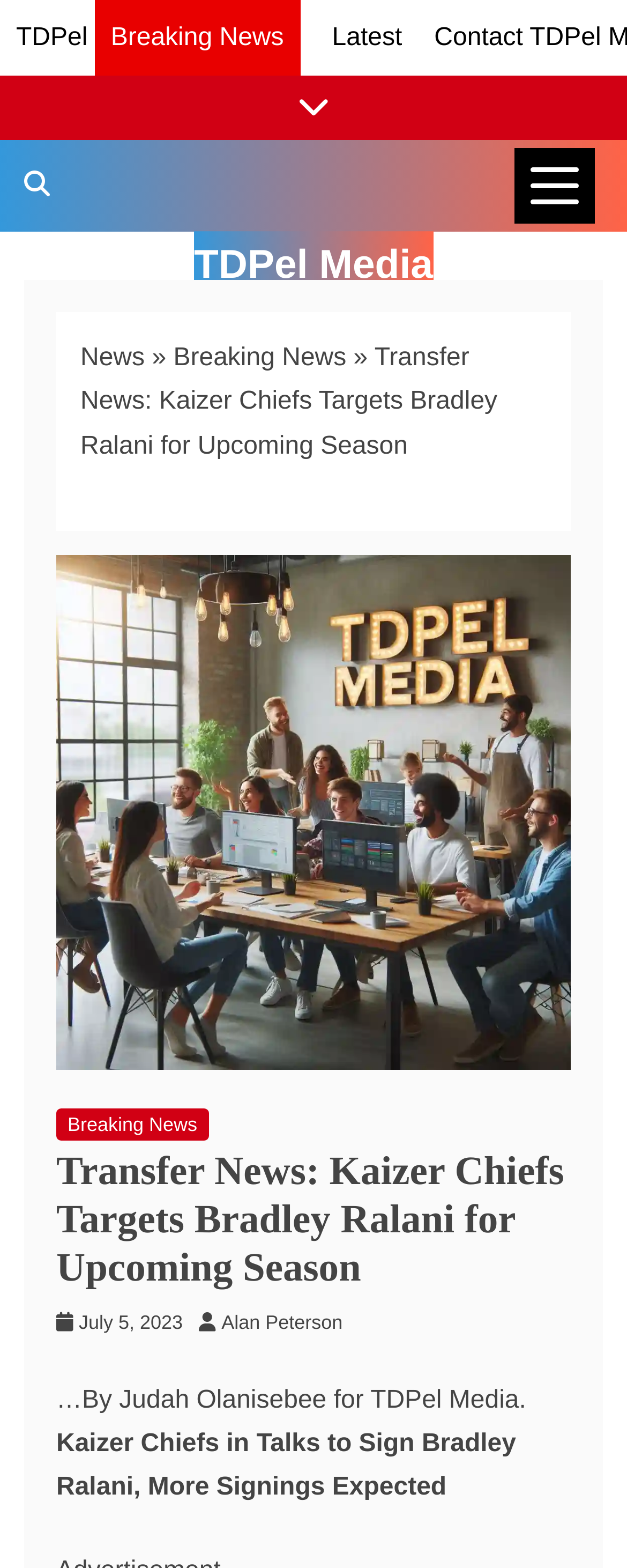Extract the main headline from the webpage and generate its text.

Transfer News: Kaizer Chiefs Targets Bradley Ralani for Upcoming Season